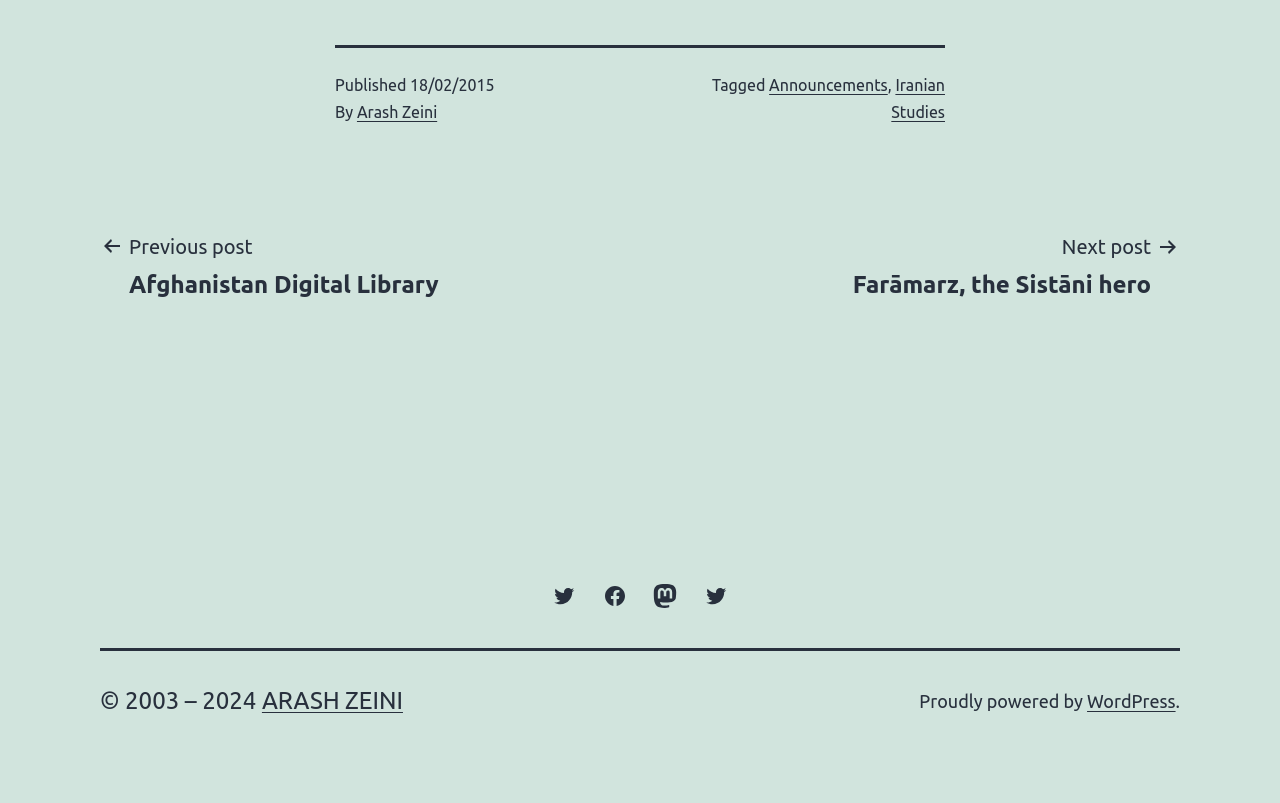What is the category of the post?
Refer to the screenshot and deliver a thorough answer to the question presented.

I found the category of the post by looking at the footer section of the webpage, where it says 'Categorised as' followed by a link to 'Events'.